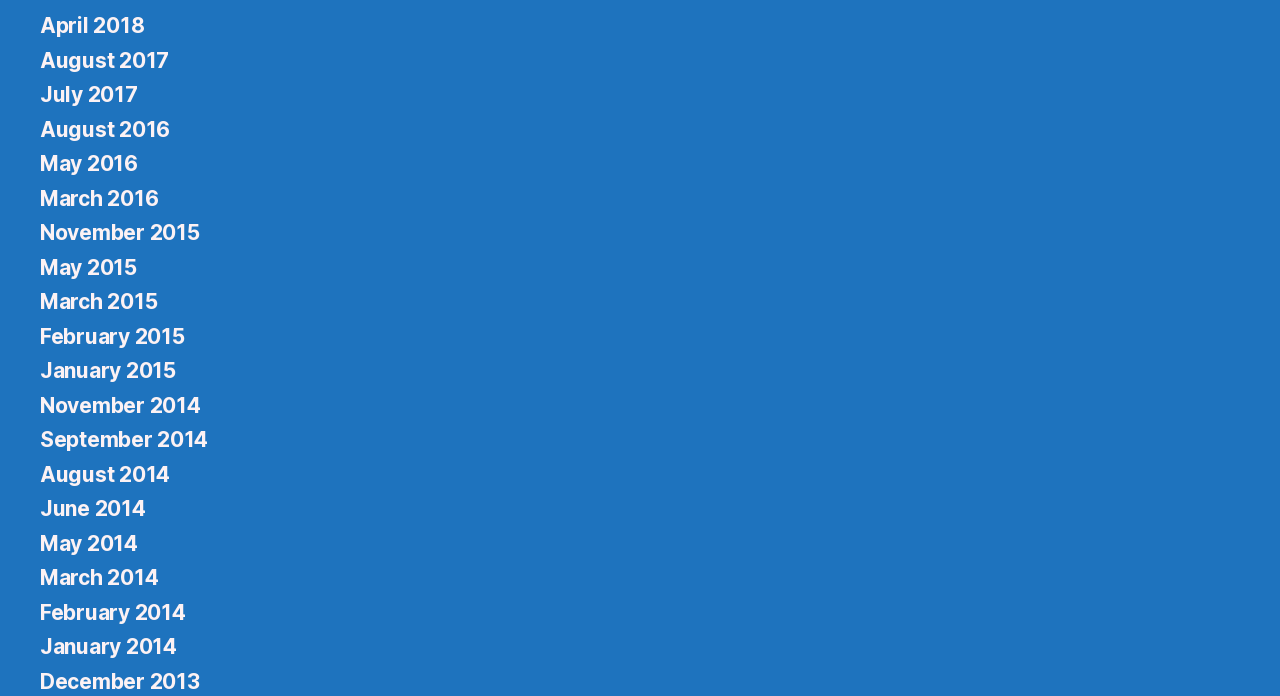Please find the bounding box for the following UI element description. Provide the coordinates in (top-left x, top-left y, bottom-right x, bottom-right y) format, with values between 0 and 1: February 2014

[0.031, 0.862, 0.145, 0.898]